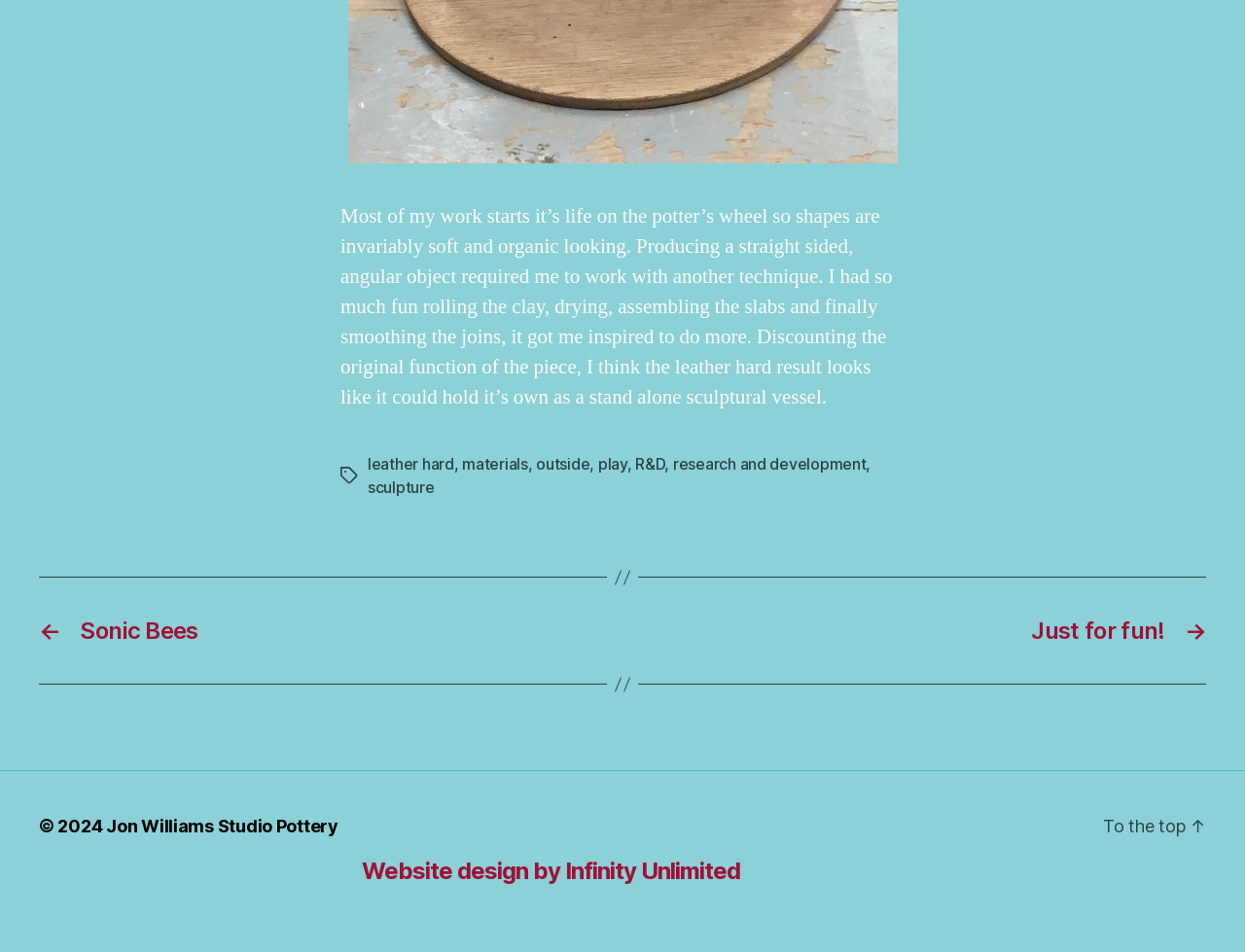Please find the bounding box coordinates (top-left x, top-left y, bottom-right x, bottom-right y) in the screenshot for the UI element described as follows: sculpture

[0.295, 0.502, 0.349, 0.522]